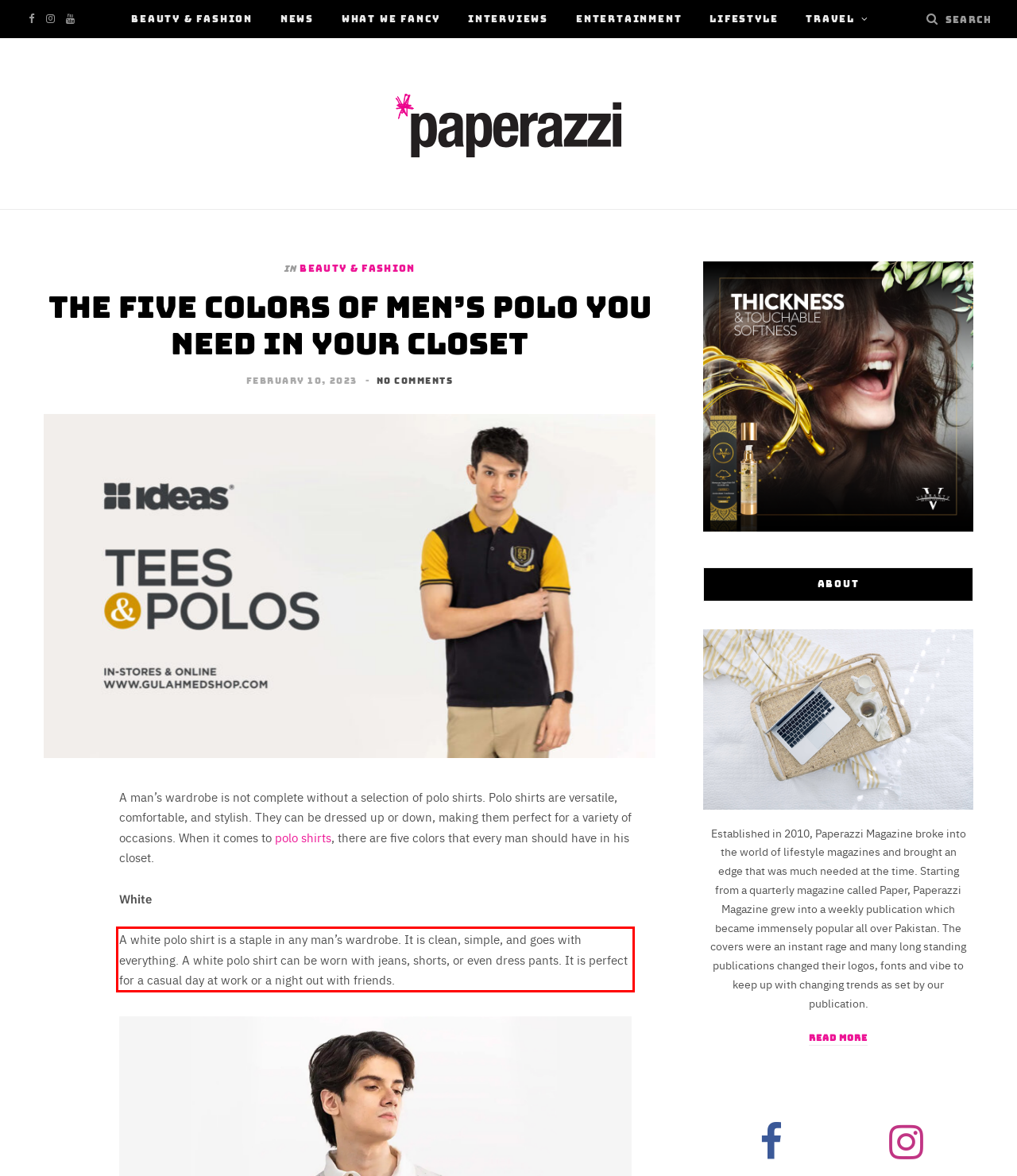Please perform OCR on the UI element surrounded by the red bounding box in the given webpage screenshot and extract its text content.

A white polo shirt is a staple in any man’s wardrobe. It is clean, simple, and goes with everything. A white polo shirt can be worn with jeans, shorts, or even dress pants. It is perfect for a casual day at work or a night out with friends.